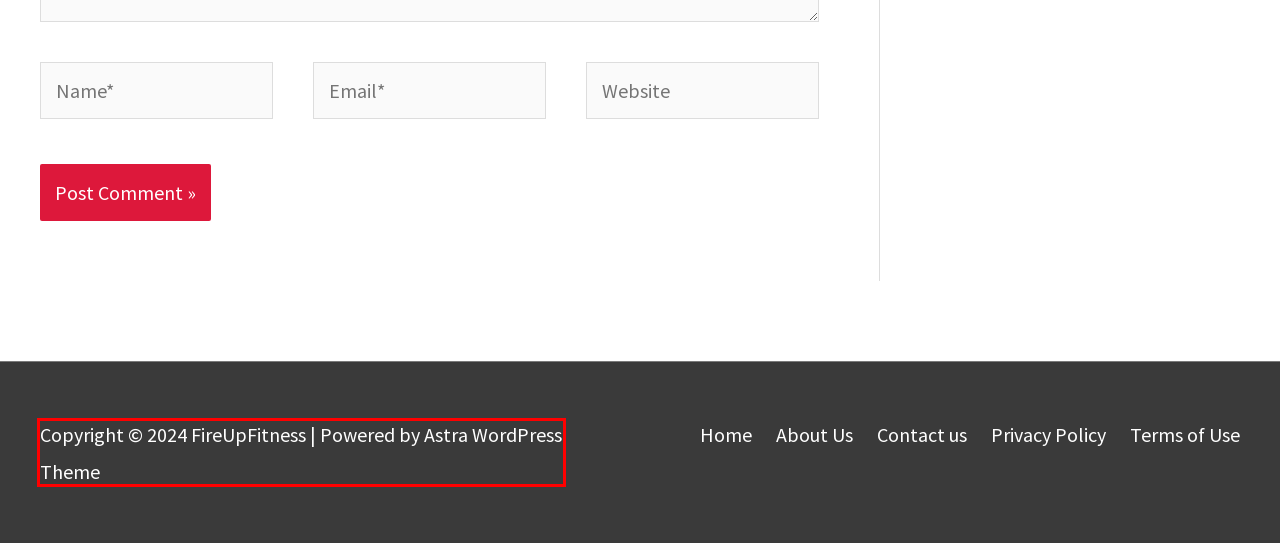You have been given a screenshot of a webpage with a red bounding box around a UI element. Select the most appropriate webpage description for the new webpage that appears after clicking the element within the red bounding box. The choices are:
A. Contact us
B. 6 Best Snacks For Weight Loss
C. Privacy Policy
D. Astra – Fast, Lightweight & Customizable WordPress Theme - Download Now!
E. FireUpFitness : Get Fit and Weightless
F. One Exercise That Is More Effective Than 1000 Sit-Ups
G. Terms of Use
H. Enjoy This Stuffed Turkey and Casserole Without Worrying About Gaining Weight

D